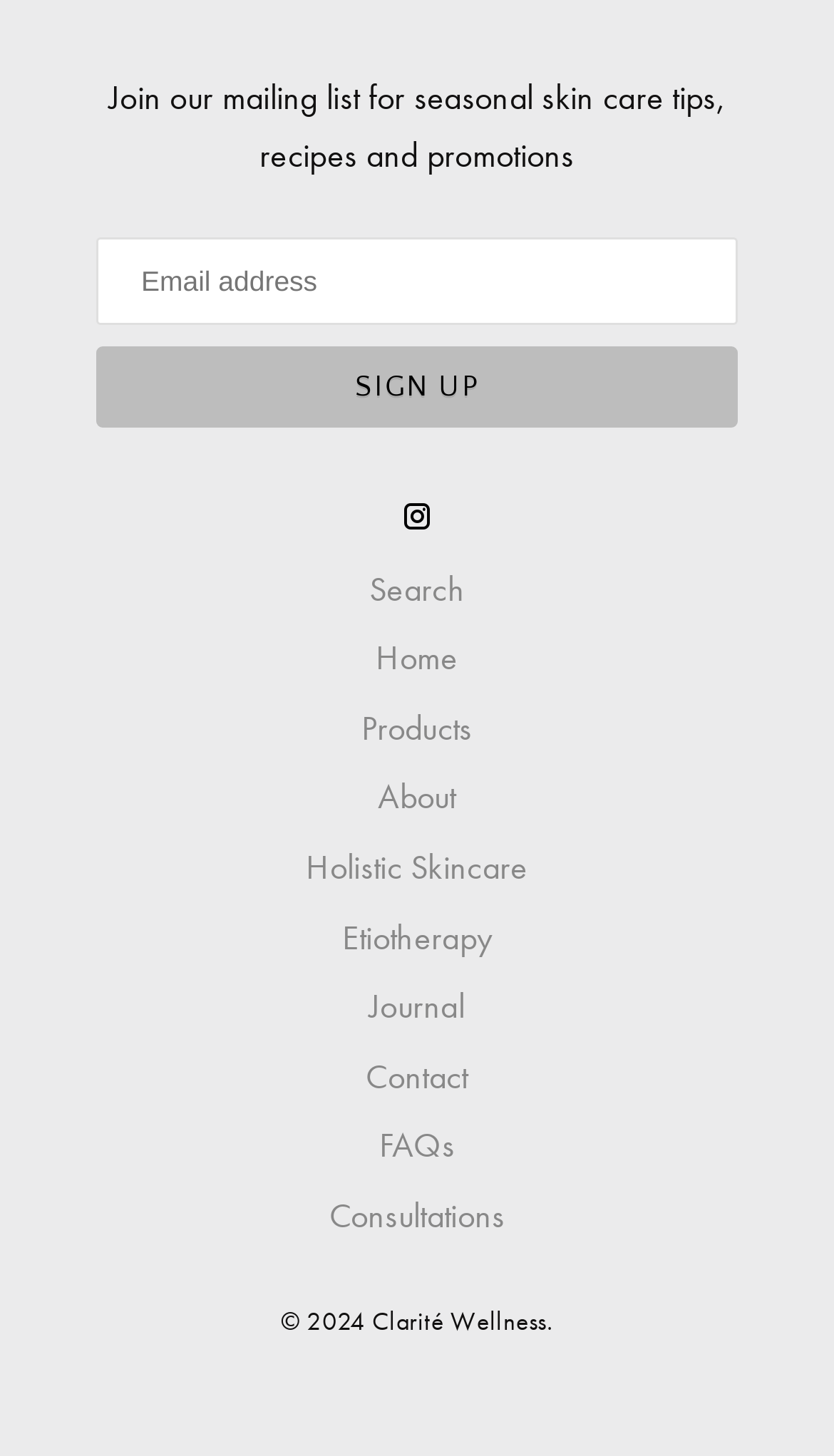How many links are in the navigation menu?
Offer a detailed and exhaustive answer to the question.

The navigation menu consists of links to 'Home', 'Products', 'About', 'Holistic Skincare', 'Etiotherapy', 'Journal', 'Contact', 'FAQs', and 'Consultations', totaling 9 links.